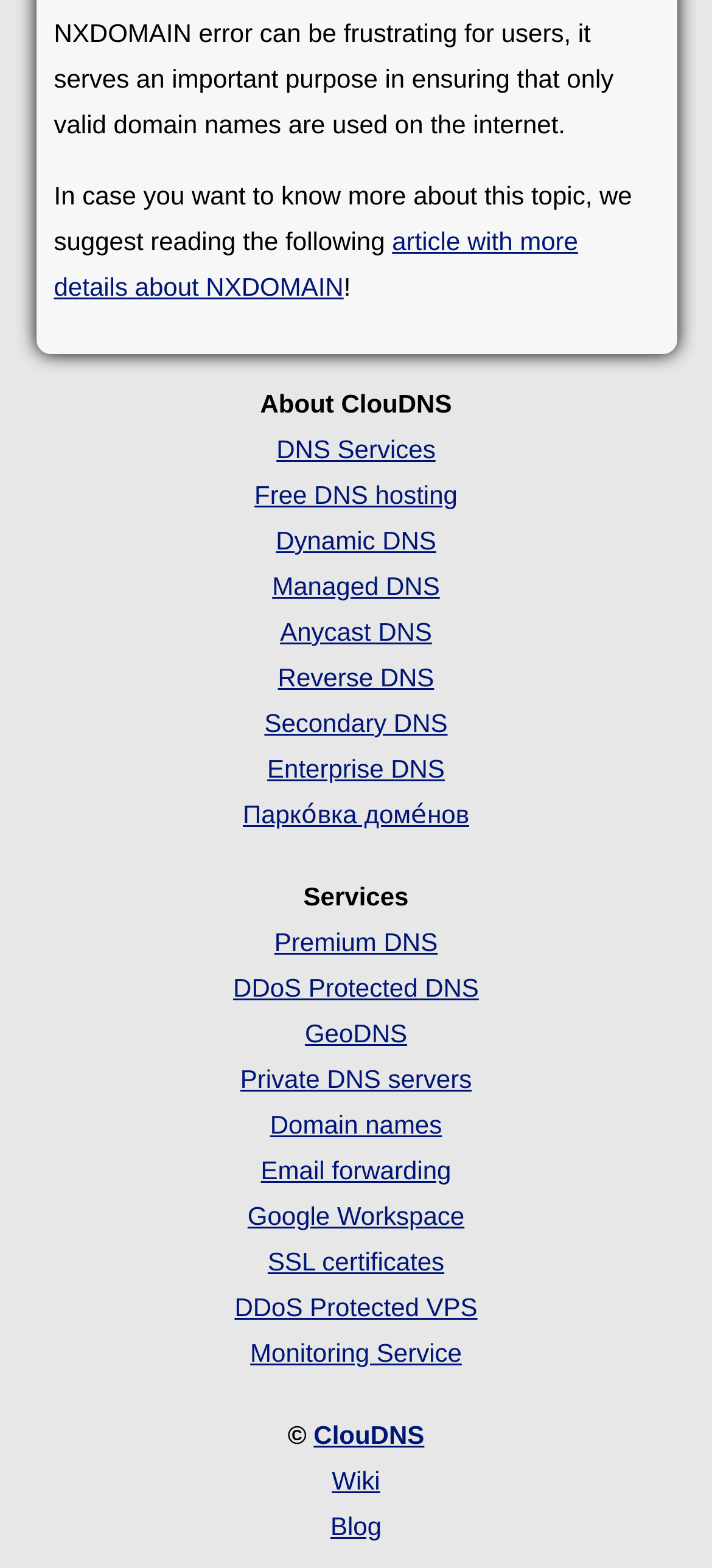Look at the image and write a detailed answer to the question: 
How many links are there under the 'About ClouDNS' section?

I counted the number of links under the 'About ClouDNS' section, which are 'DNS Services', 'Free DNS hosting', 'Dynamic DNS', 'Managed DNS', 'Anycast DNS', 'Reverse DNS', 'Secondary DNS', and 'Enterprise DNS'. There are 8 links in total.